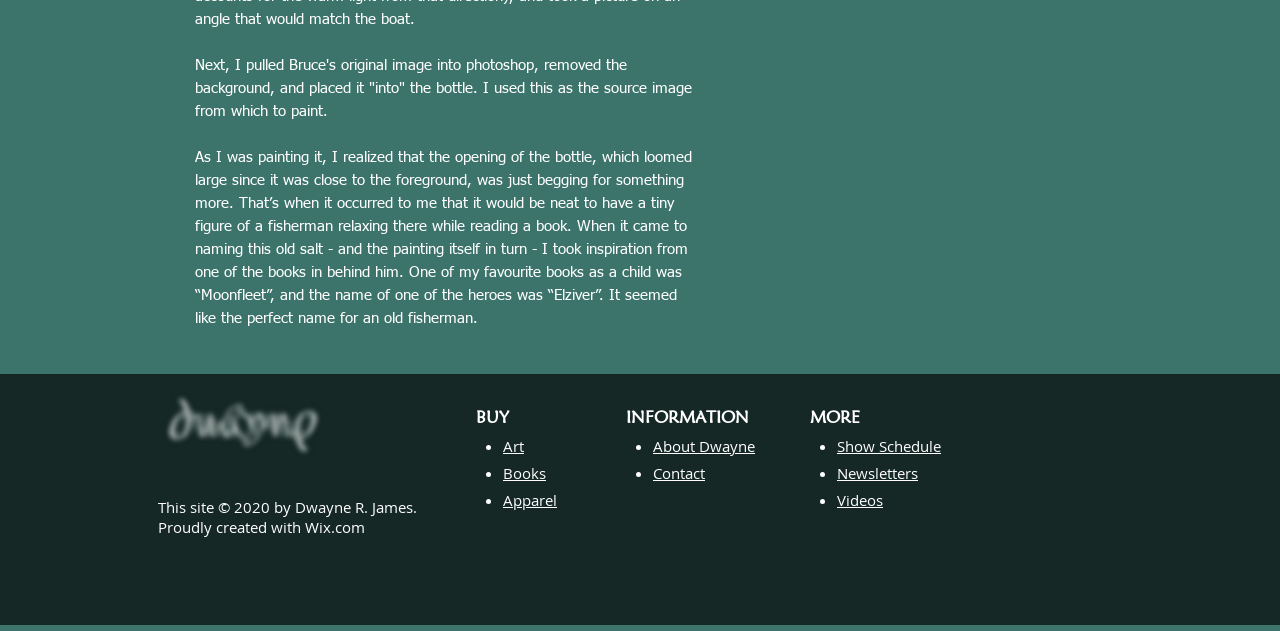Please locate the bounding box coordinates of the element's region that needs to be clicked to follow the instruction: "Go to 'Watercolours by Dwayne Facebook page'". The bounding box coordinates should be provided as four float numbers between 0 and 1, i.e., [left, top, right, bottom].

[0.82, 0.638, 0.845, 0.688]